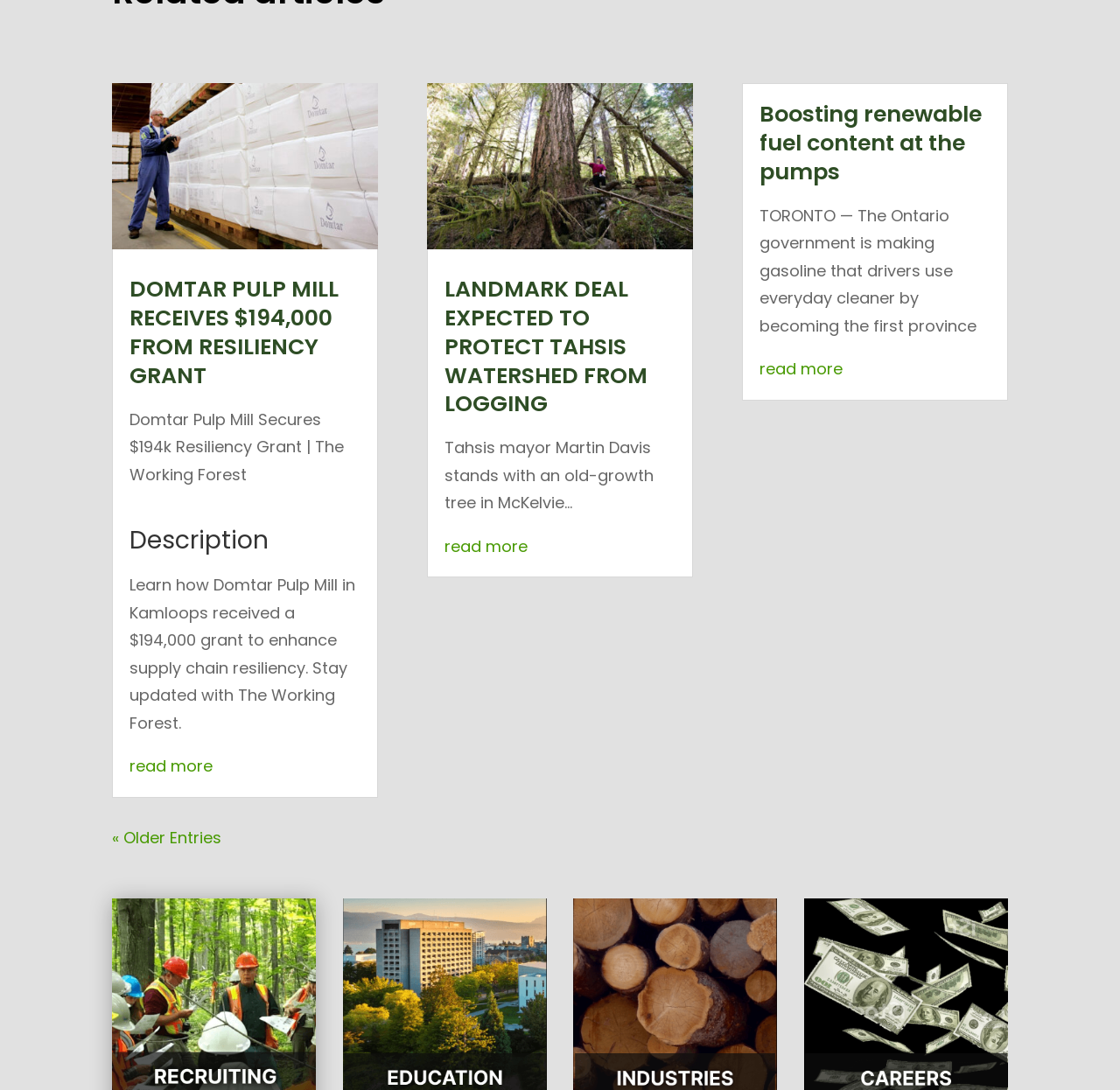Locate the bounding box coordinates of the clickable region to complete the following instruction: "read more about Domtar Pulp Mill receiving a resiliency grant."

[0.116, 0.693, 0.19, 0.713]